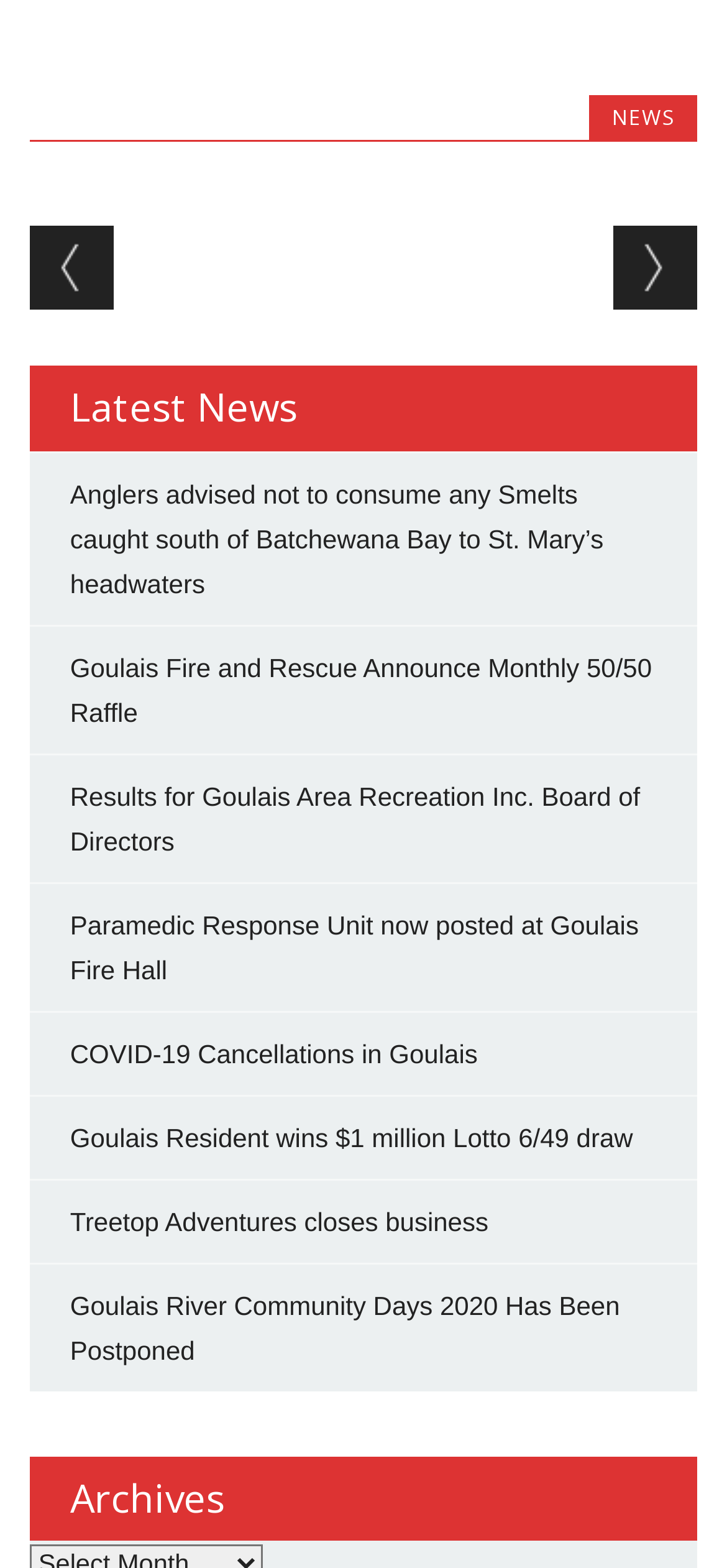Provide a one-word or one-phrase answer to the question:
How many navigation links are on this page?

3